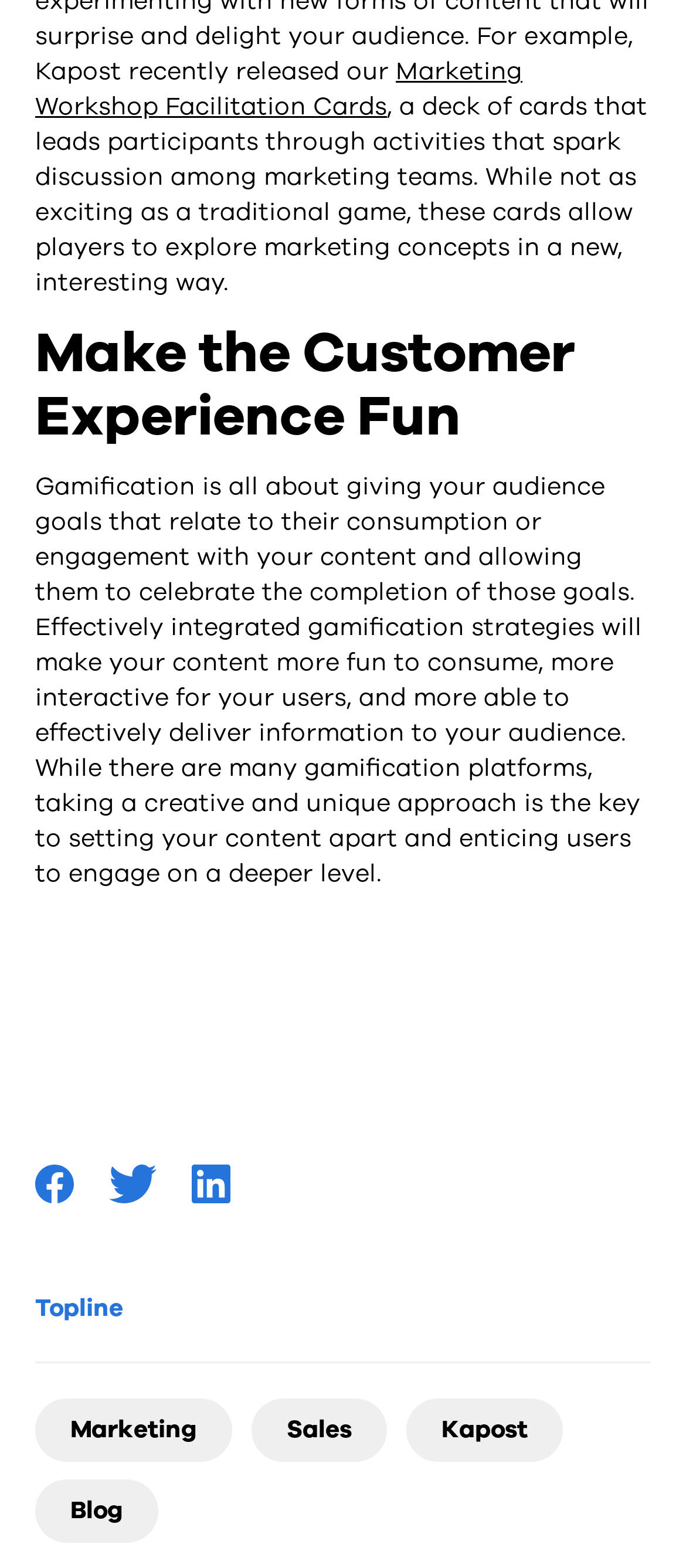Based on the element description "Marketing Workshop Facilitation Cards", predict the bounding box coordinates of the UI element.

[0.051, 0.035, 0.762, 0.079]